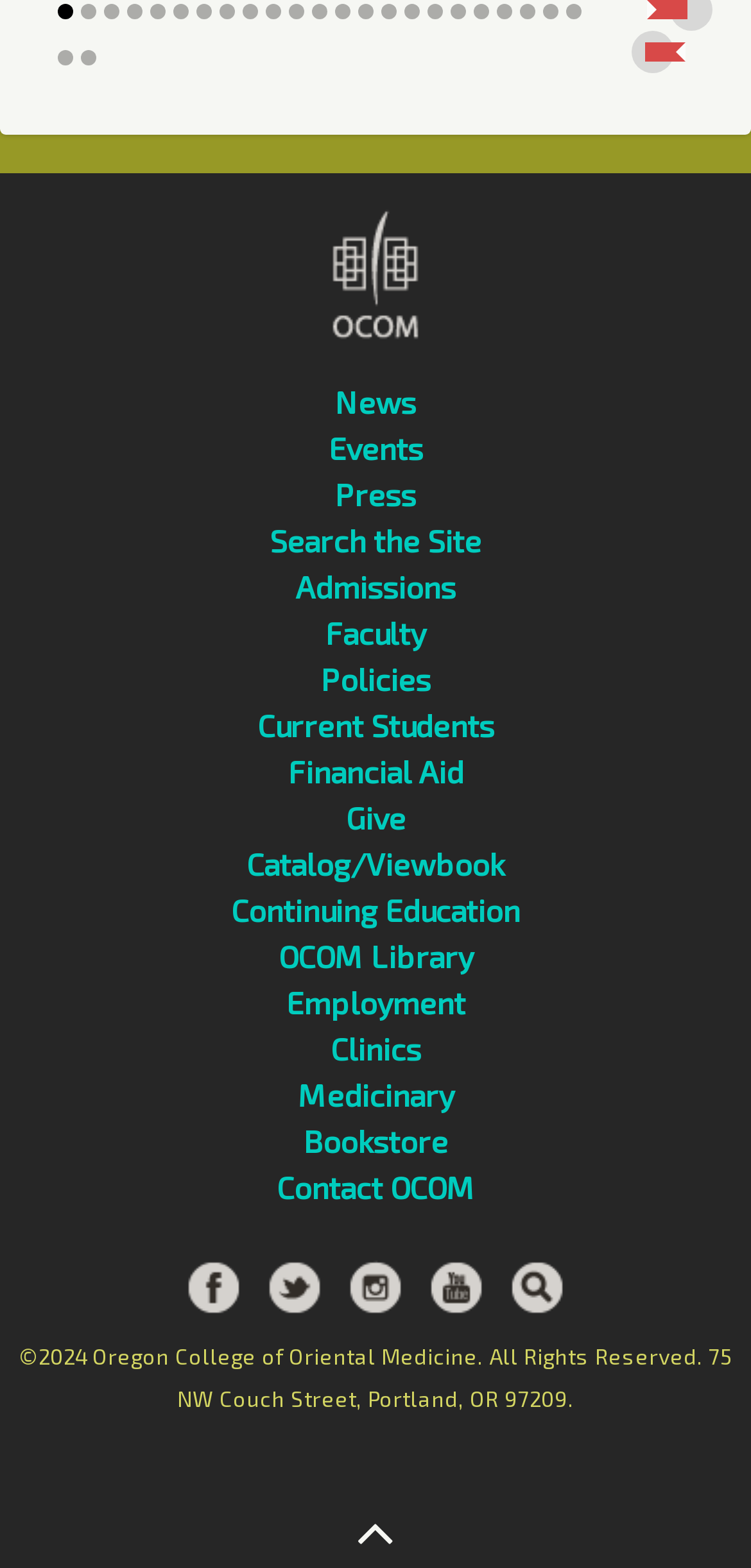Use a single word or phrase to answer the following:
What is the copyright year of the website?

2024